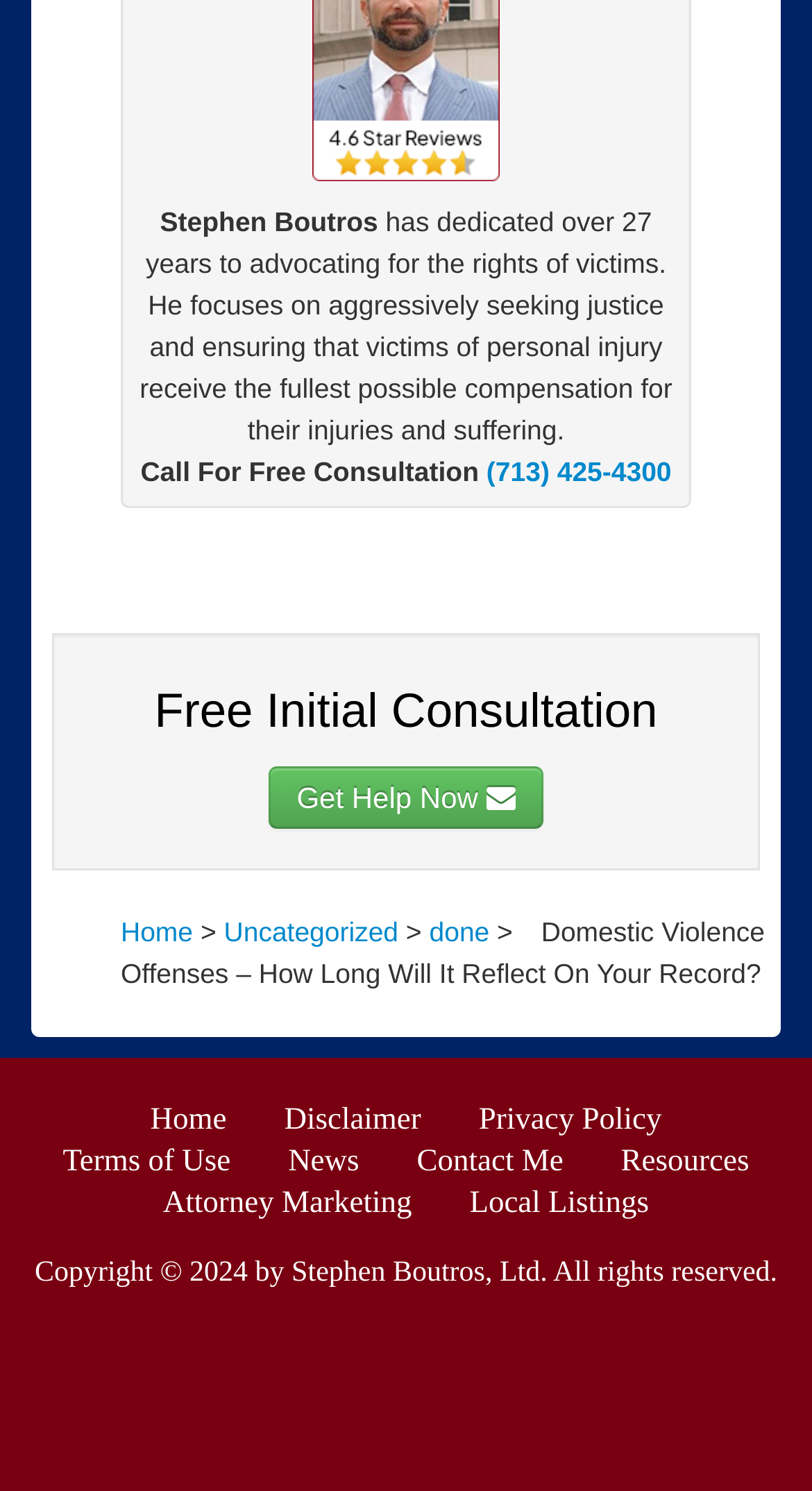Given the description of a UI element: "Essential Tools for Traditional Methods", identify the bounding box coordinates of the matching element in the webpage screenshot.

None